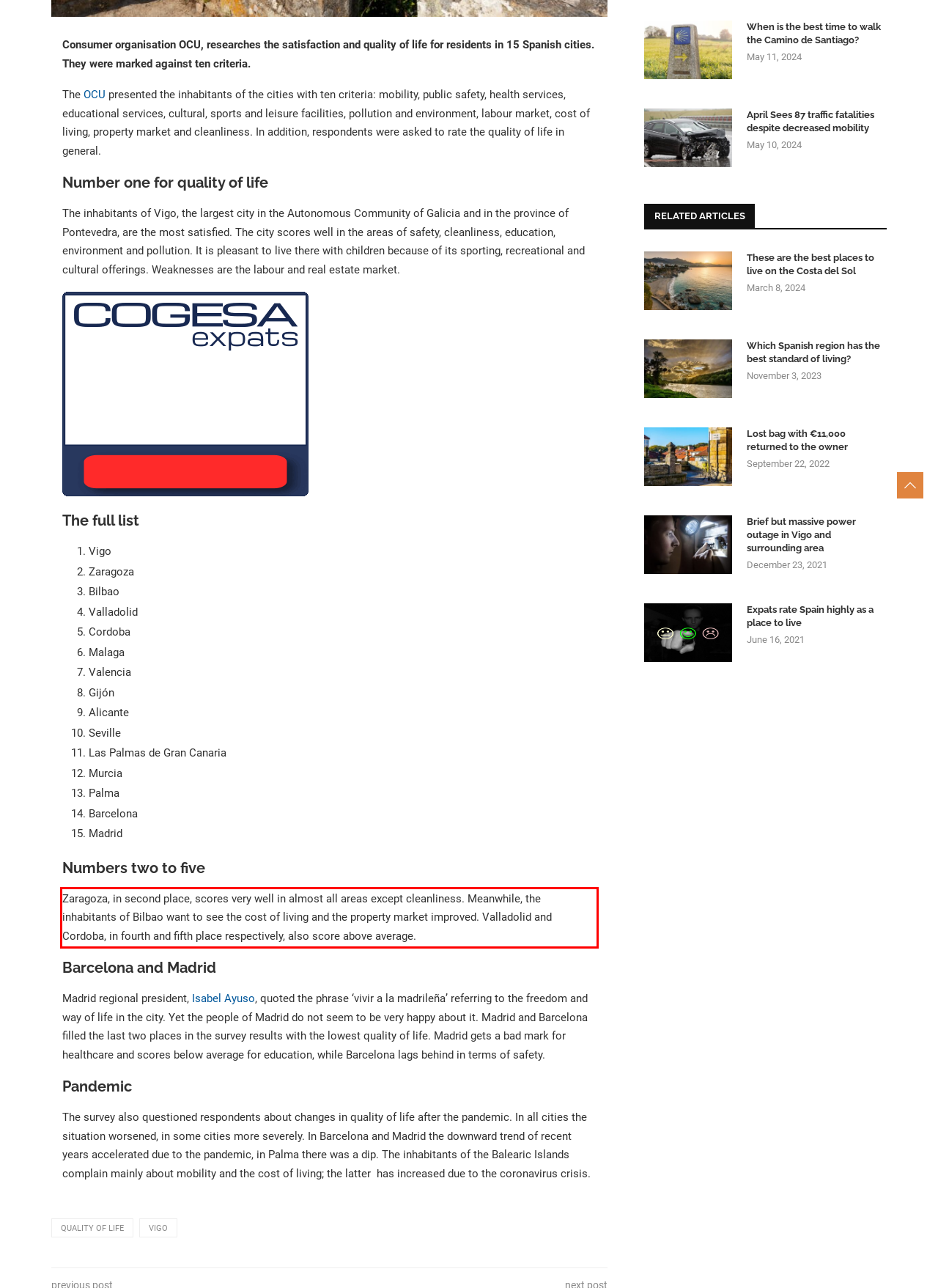Please look at the screenshot provided and find the red bounding box. Extract the text content contained within this bounding box.

Zaragoza, in second place, scores very well in almost all areas except cleanliness. Meanwhile, the inhabitants of Bilbao want to see the cost of living and the property market improved. Valladolid and Cordoba, in fourth and fifth place respectively, also score above average.